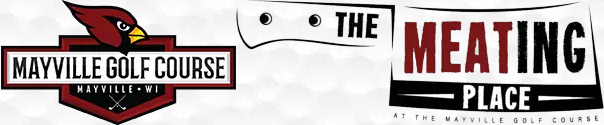Describe thoroughly the contents of the image.

This image features the logos of the Mayville Golf Course and The Meating Place, prominently displayed in a stylized format. The Mayville Golf Course logo is adorned with a red cardinal, symbolizing the course's identity, and includes the text "MAYVILLE GOLF COURSE" along with its location "MAYVILLE - WI" within a bold, shield-like background. Beside it, the logo for The Meating Place is presented, characterized by a playful design that incorporates a butcher's knife element. The text "THE MEATING PLACE" is conveyed in a striking font, suggesting a focus on quality dining experiences available at the golf course. The background appears textured, creating a visually appealing contrast that highlights both logos, making it clear that these establishments are linked within the Mayville Golf Course's offerings.